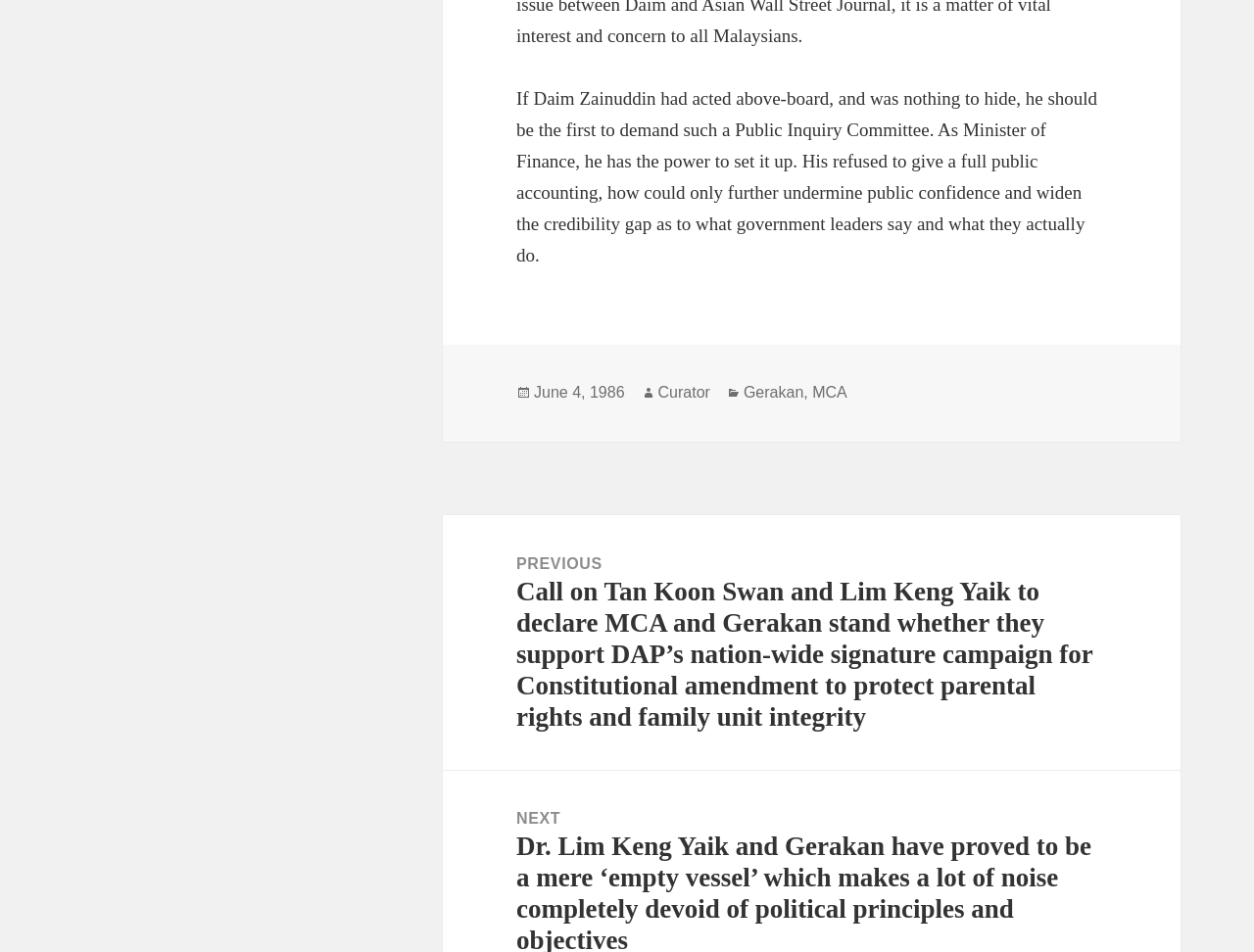Please determine the bounding box coordinates for the UI element described here. Use the format (top-left x, top-left y, bottom-right x, bottom-right y) with values bounded between 0 and 1: Gerakan

[0.593, 0.404, 0.641, 0.422]